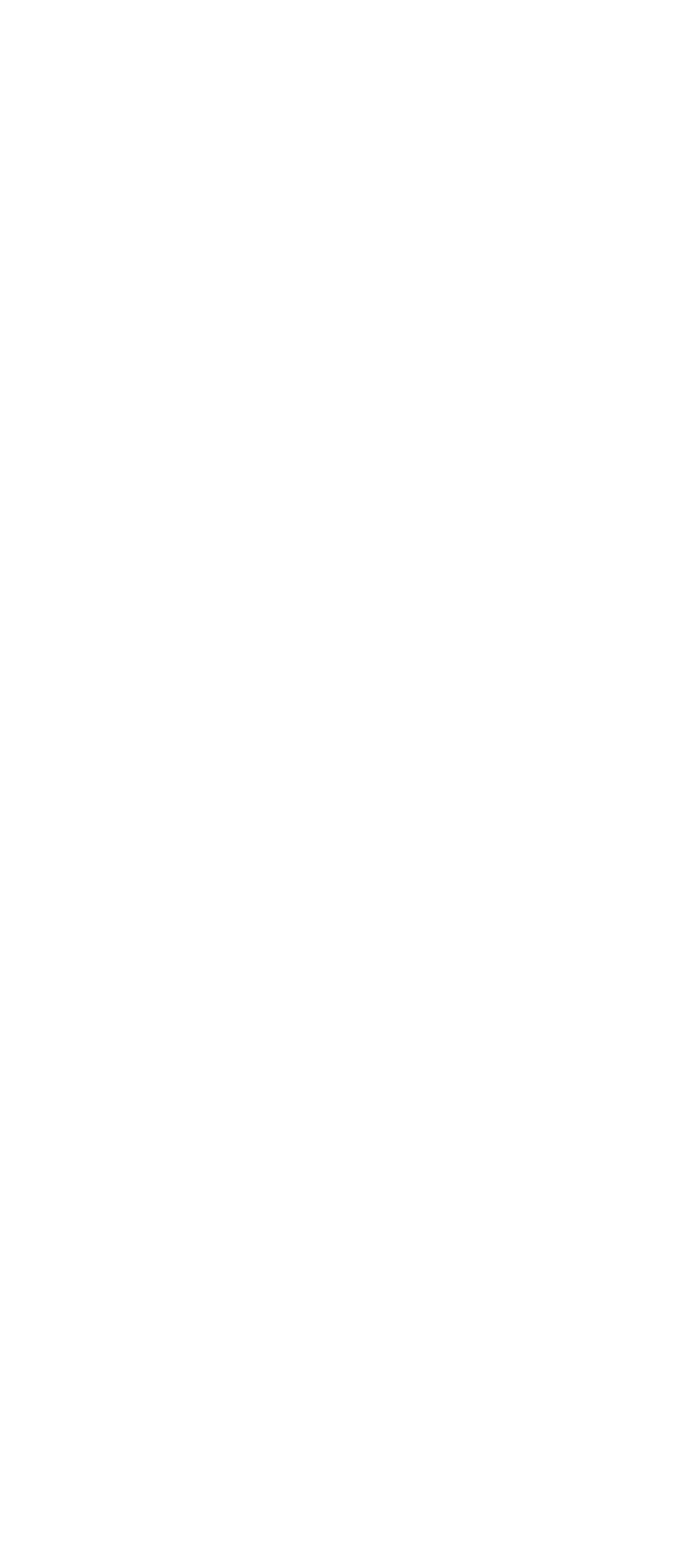Determine the bounding box coordinates for the HTML element described here: "title="Share on Facebook"".

[0.09, 0.664, 0.172, 0.7]